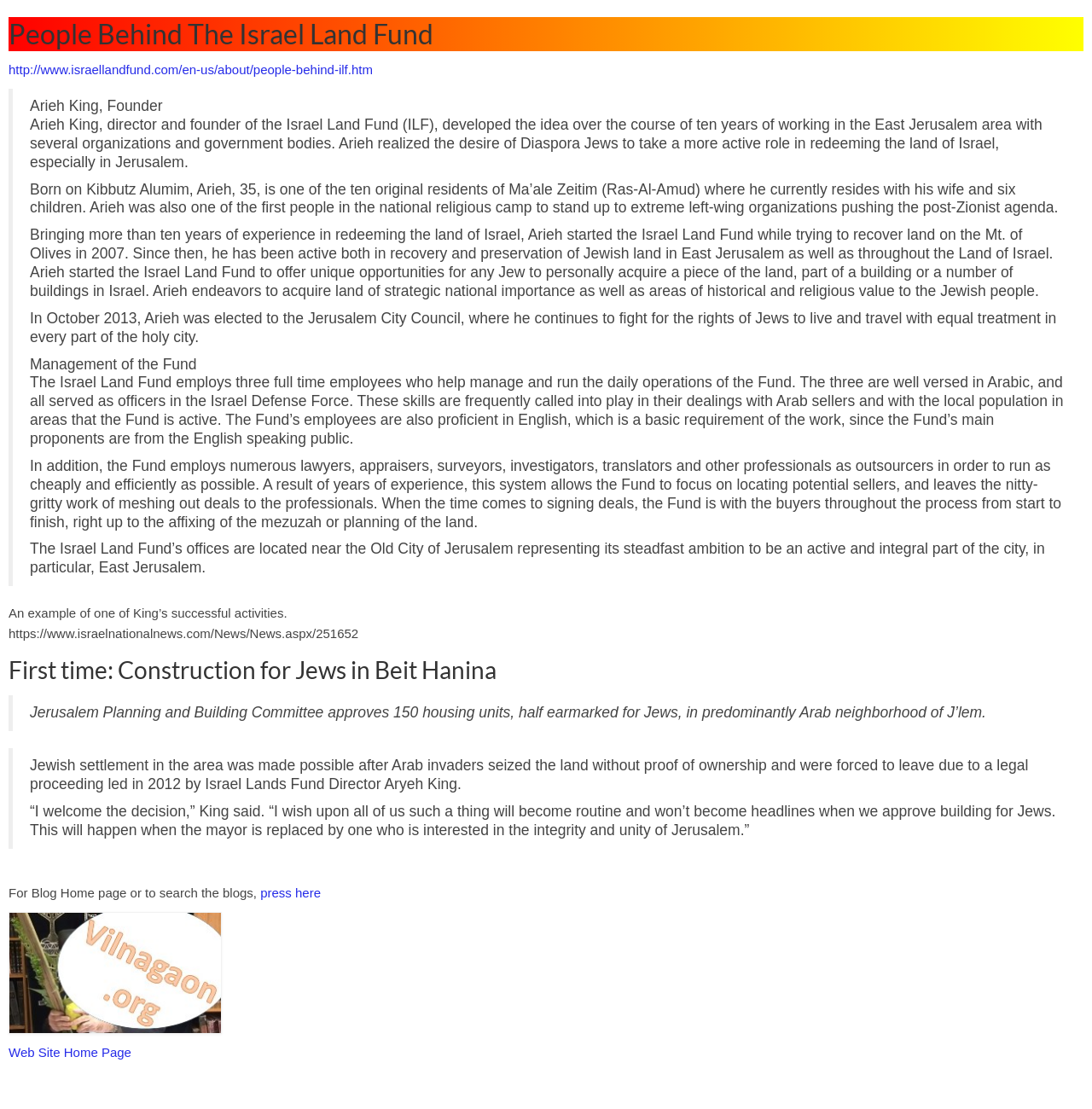What is the name of the neighborhood where the Israel Land Fund has been involved in construction for Jews?
Refer to the image and answer the question using a single word or phrase.

Beit Hanina